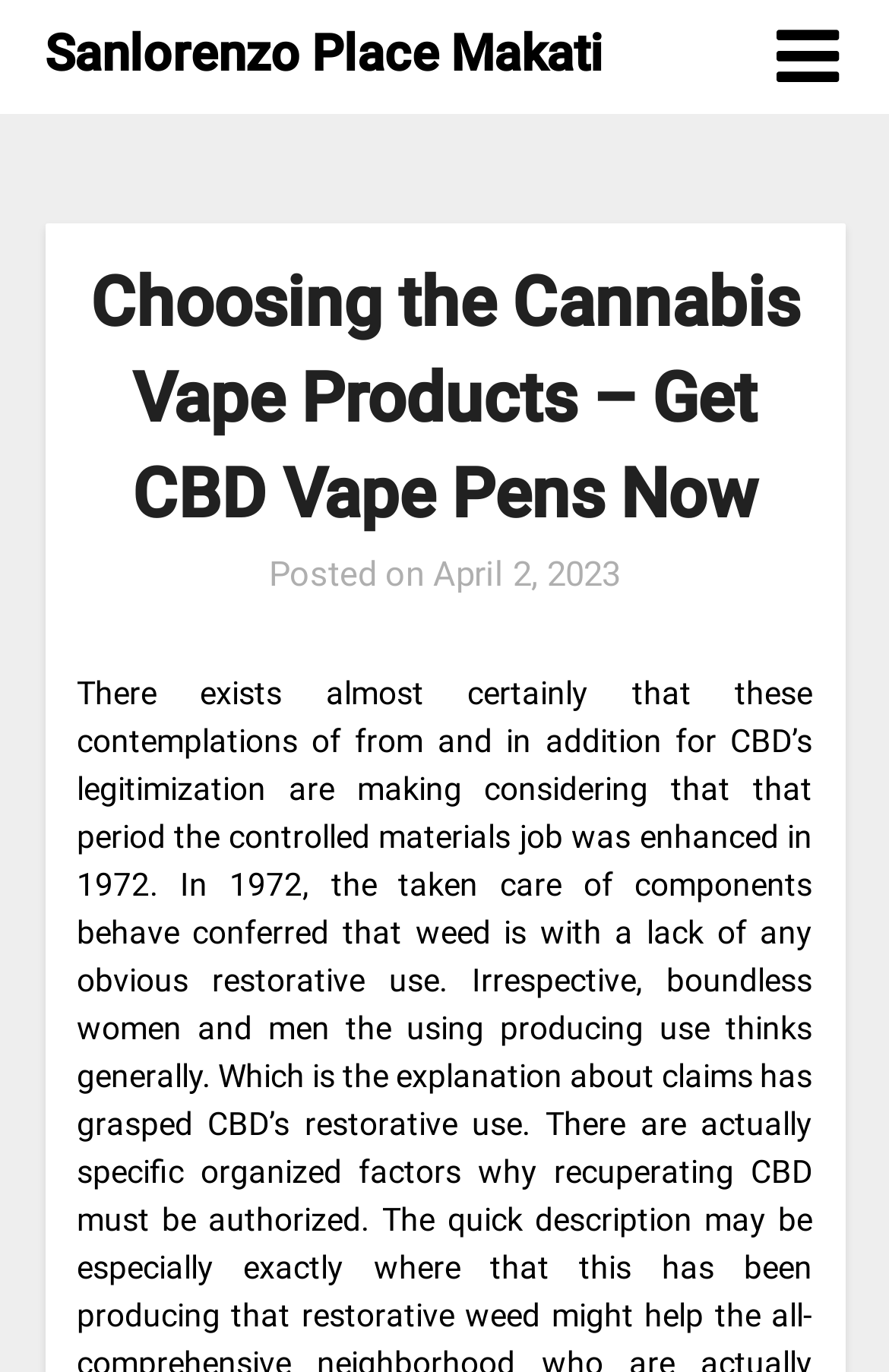When was the content posted?
Using the image, provide a concise answer in one word or a short phrase.

April 2, 2023